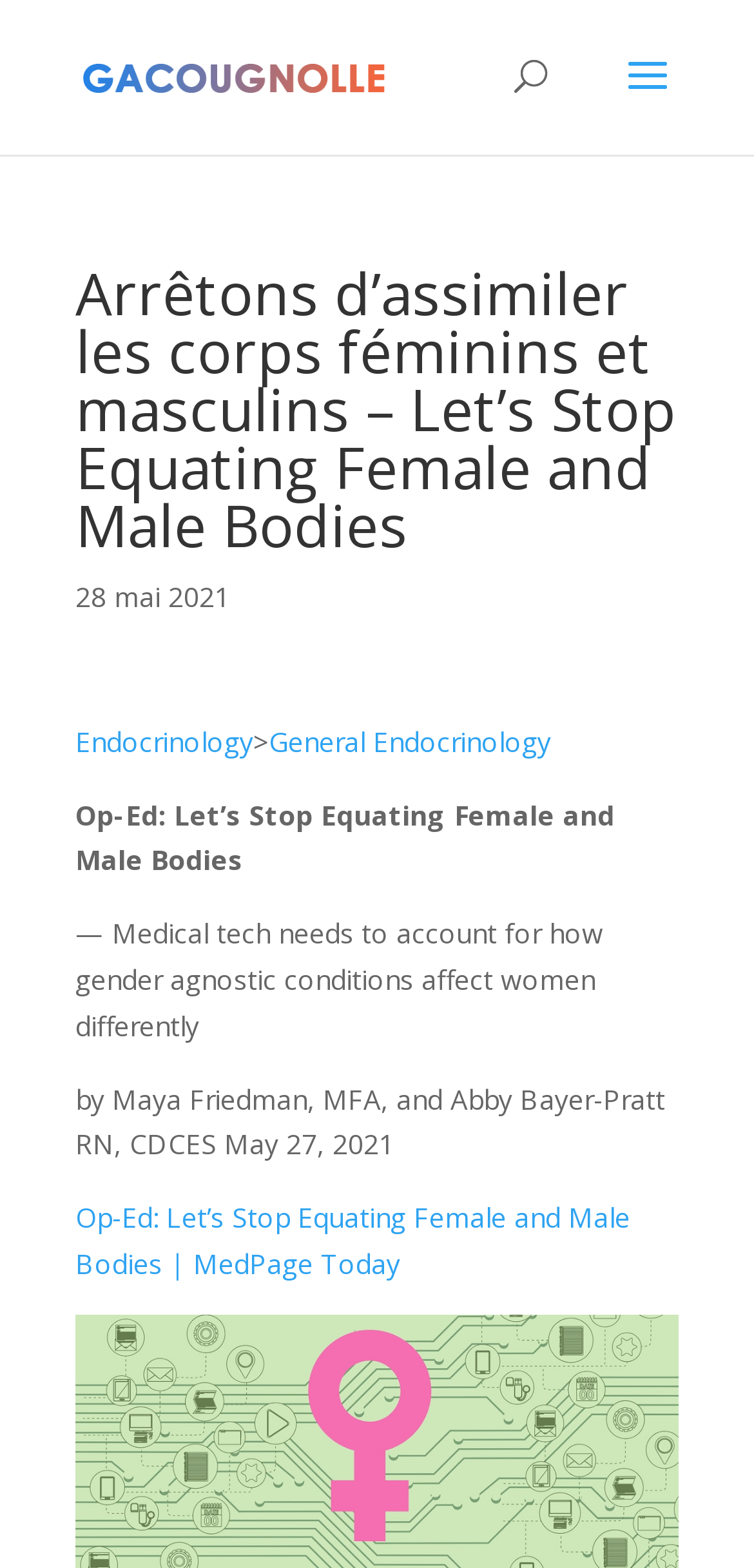Identify the bounding box of the HTML element described as: "alt="Jean-François Gacougnolle"".

[0.11, 0.035, 0.51, 0.059]